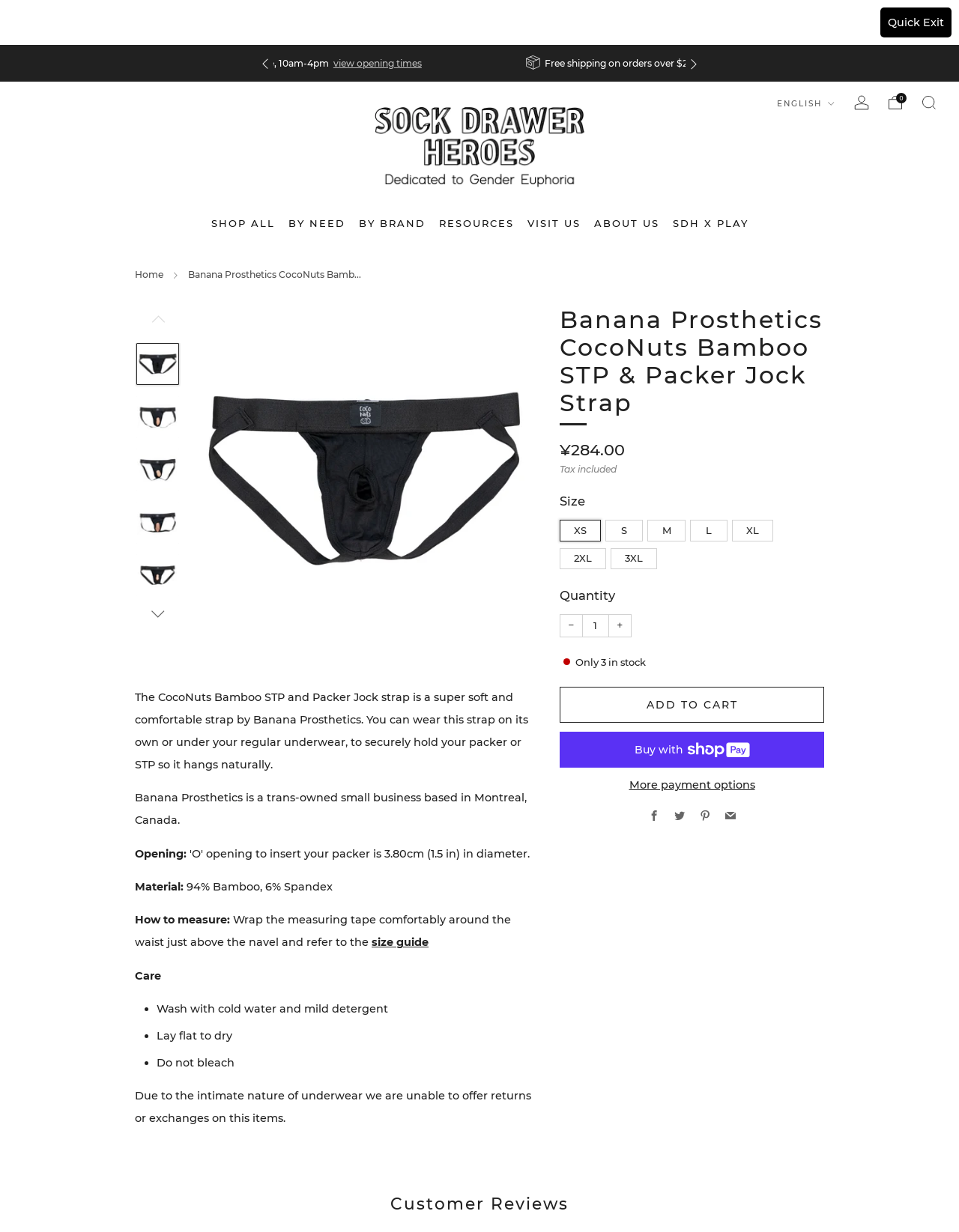Provide the bounding box coordinates for the area that should be clicked to complete the instruction: "Click the 'SHOP ALL' link".

[0.22, 0.171, 0.286, 0.191]